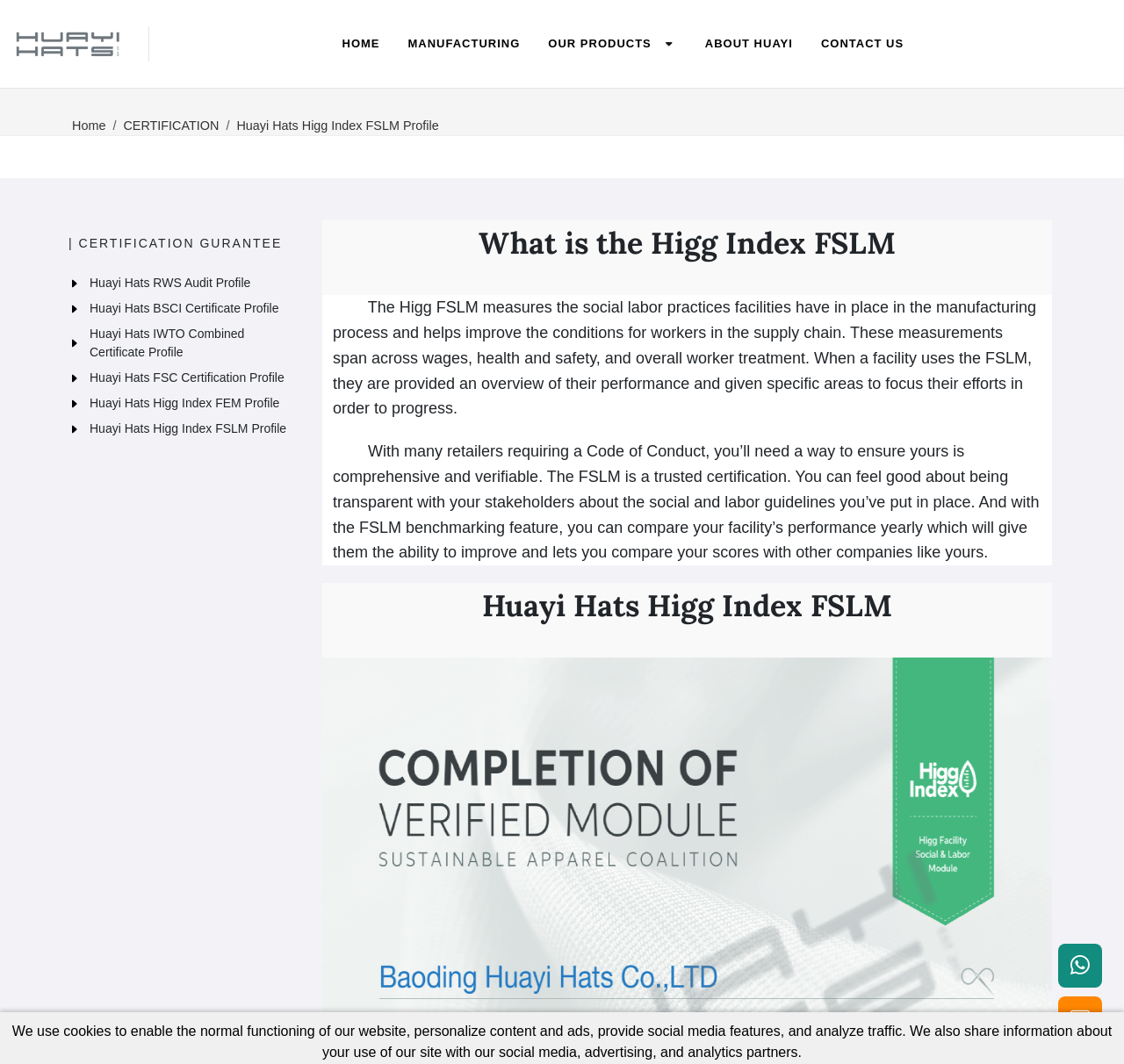Pinpoint the bounding box coordinates of the clickable element needed to complete the instruction: "View Huayi Hats Higg Index FSLM Profile". The coordinates should be provided as four float numbers between 0 and 1: [left, top, right, bottom].

[0.07, 0.395, 0.258, 0.412]